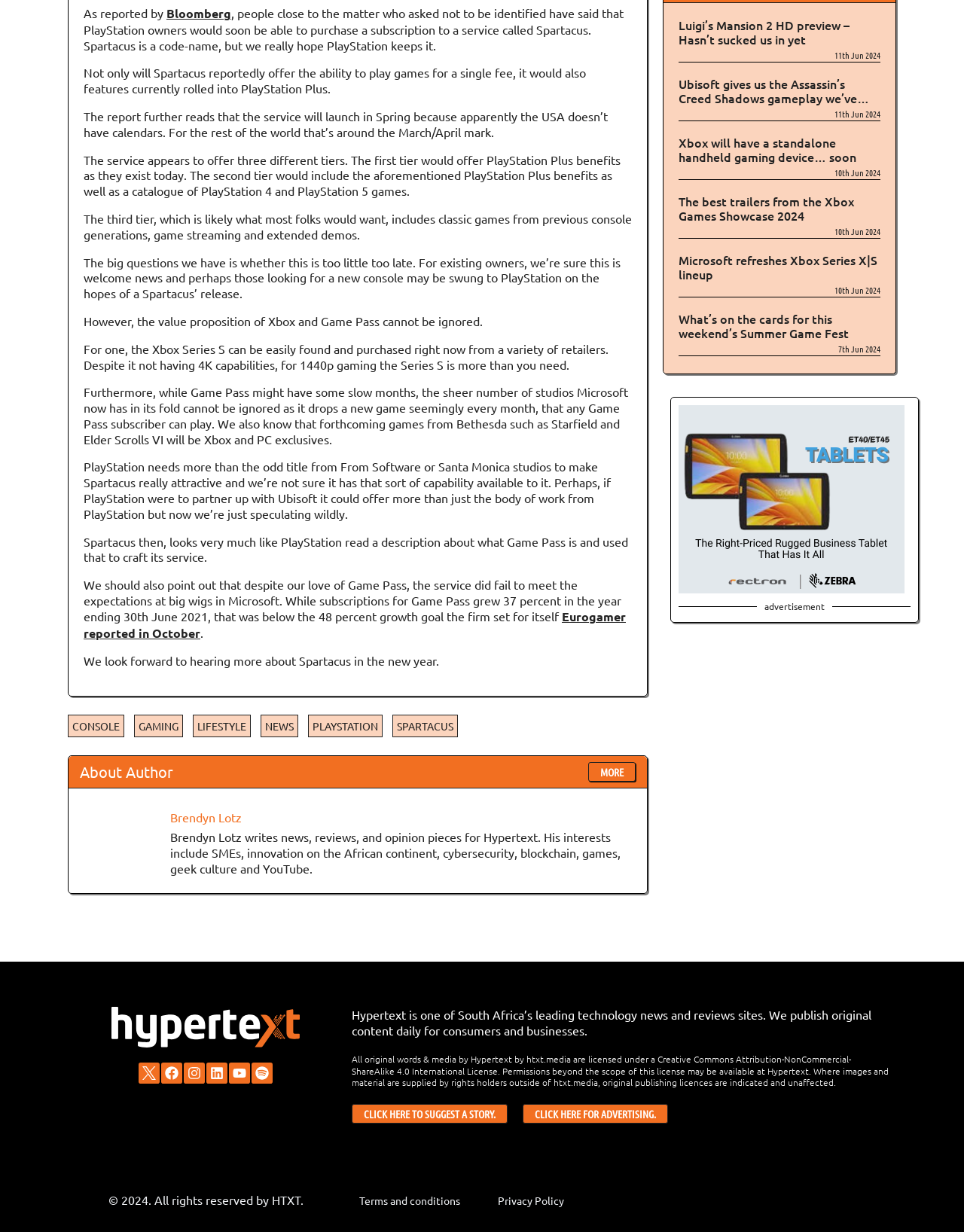Please find the bounding box coordinates (top-left x, top-left y, bottom-right x, bottom-right y) in the screenshot for the UI element described as follows: Click here for advertising.

[0.542, 0.896, 0.693, 0.912]